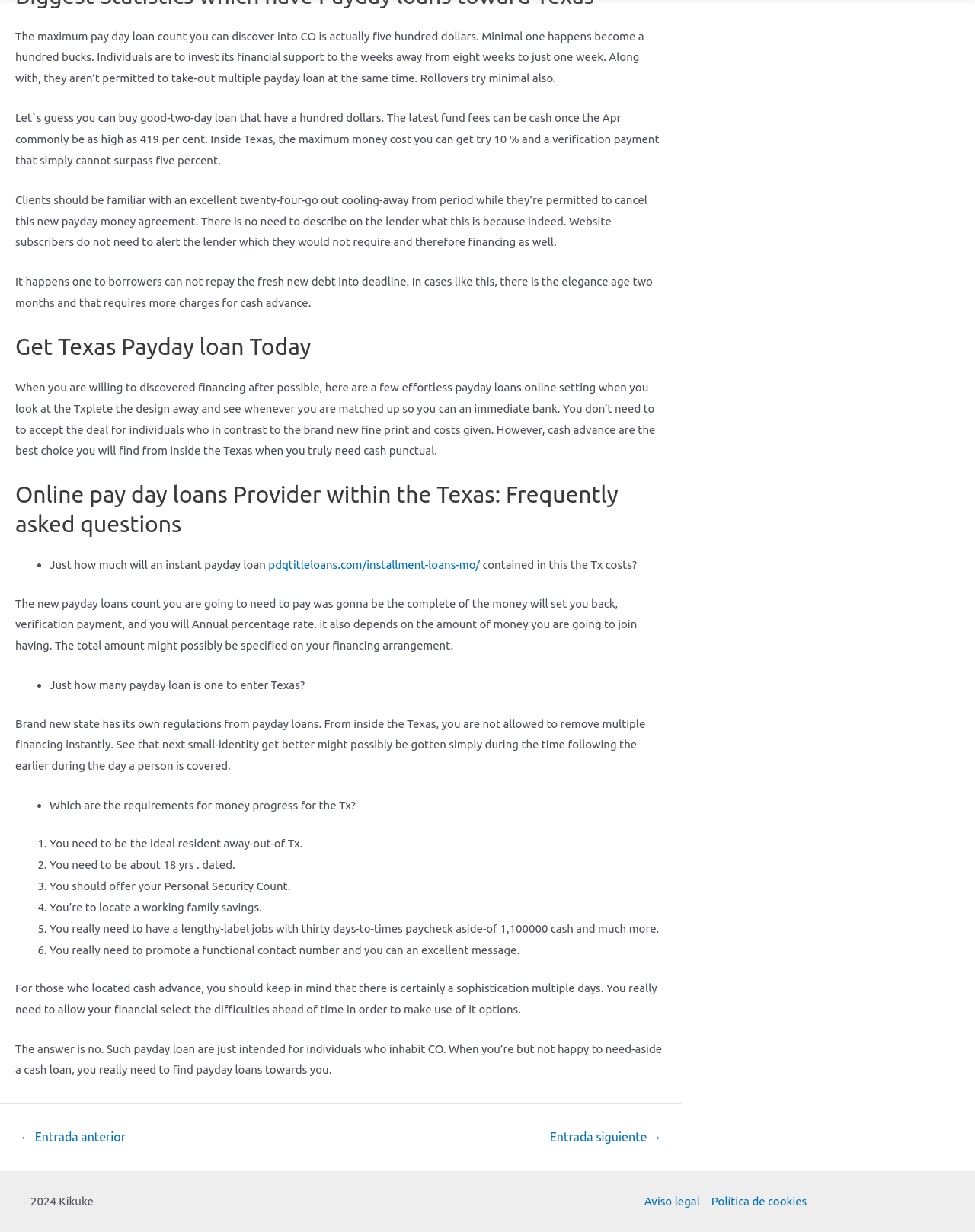Please provide a comprehensive answer to the question below using the information from the image: How many payday loans can you have at the same time in Texas?

The webpage states that in Texas, you are not allowed to take out multiple payday loans at the same time, implying that you can only have one payday loan at a time.